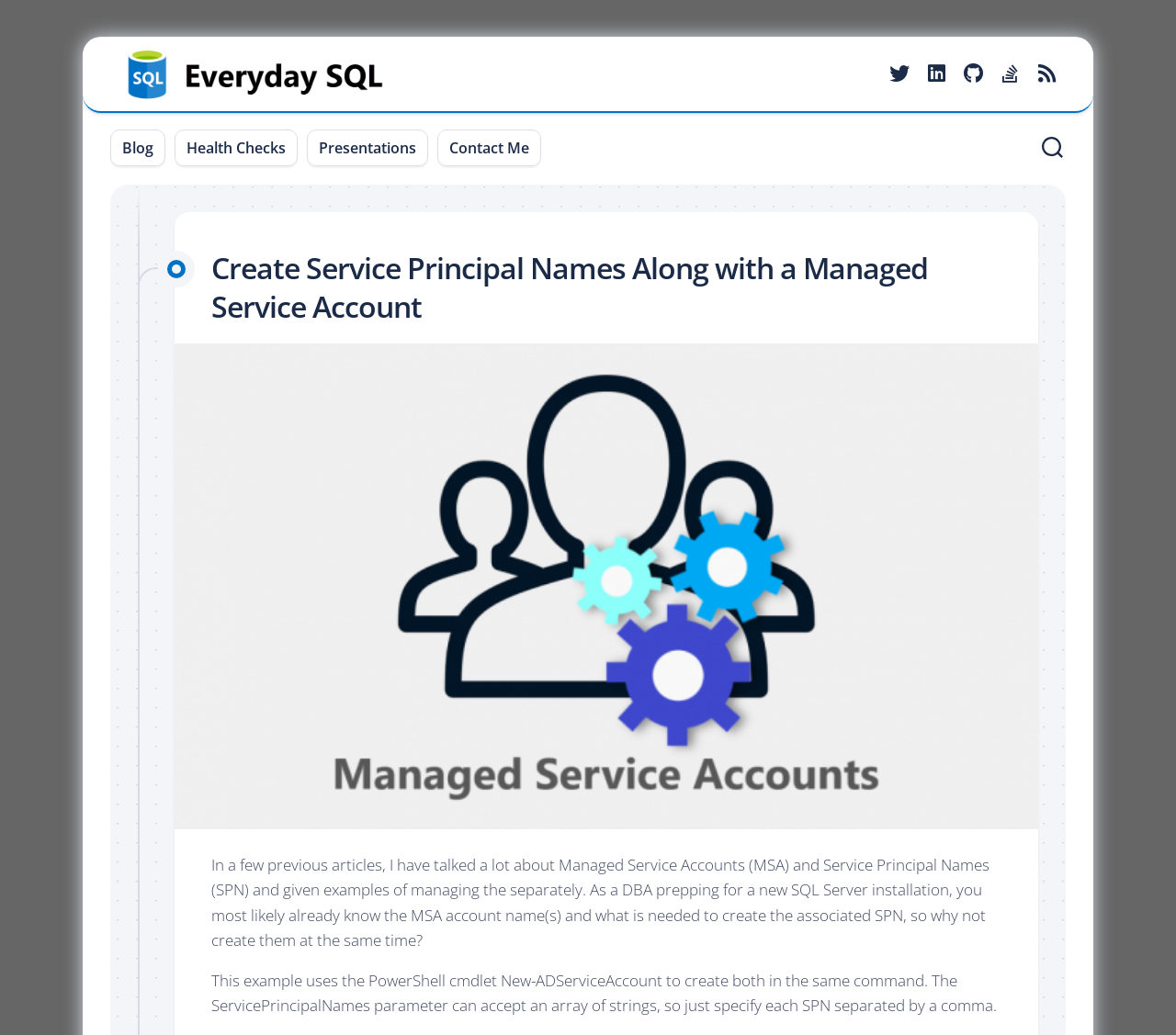Determine the bounding box coordinates for the area that should be clicked to carry out the following instruction: "view blog".

[0.104, 0.133, 0.13, 0.153]